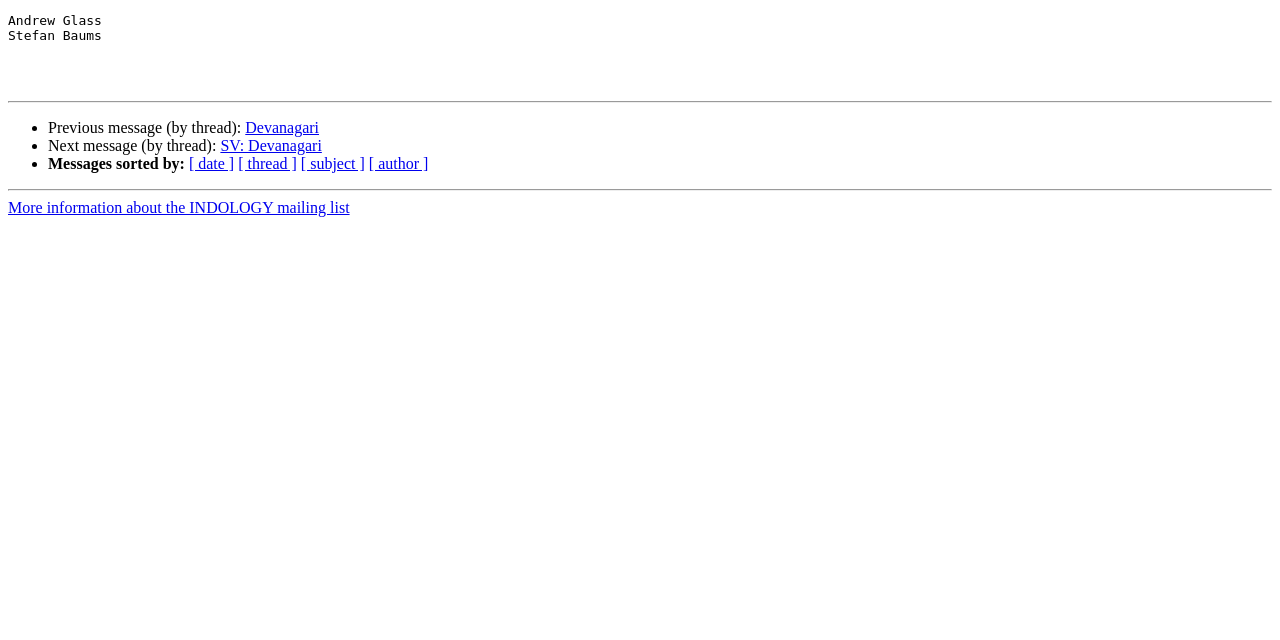From the given element description: "Devanagari", find the bounding box for the UI element. Provide the coordinates as four float numbers between 0 and 1, in the order [left, top, right, bottom].

[0.192, 0.187, 0.249, 0.213]